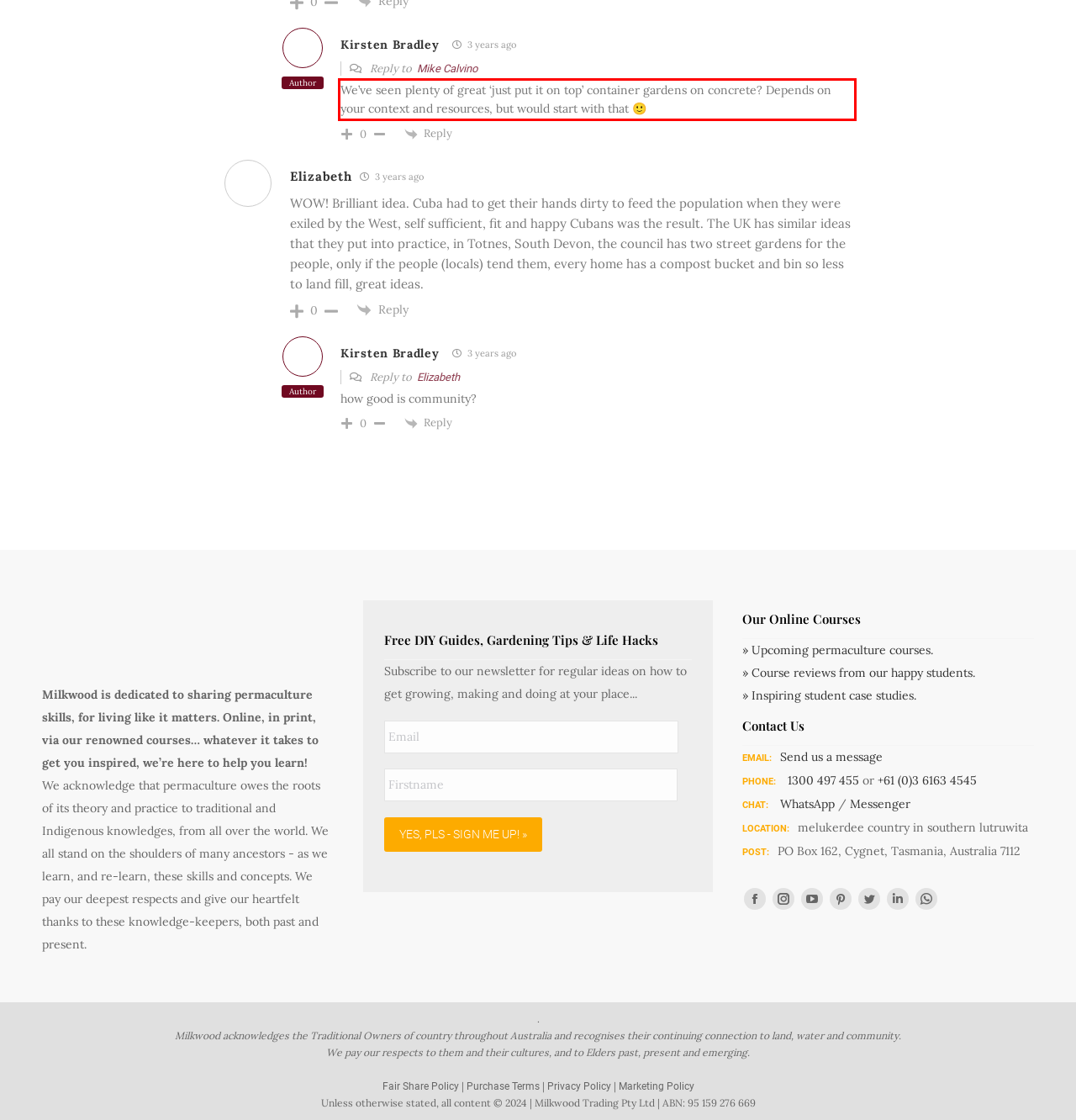Please use OCR to extract the text content from the red bounding box in the provided webpage screenshot.

We’ve seen plenty of great ‘just put it on top’ container gardens on concrete? Depends on your context and resources, but would start with that 🙂